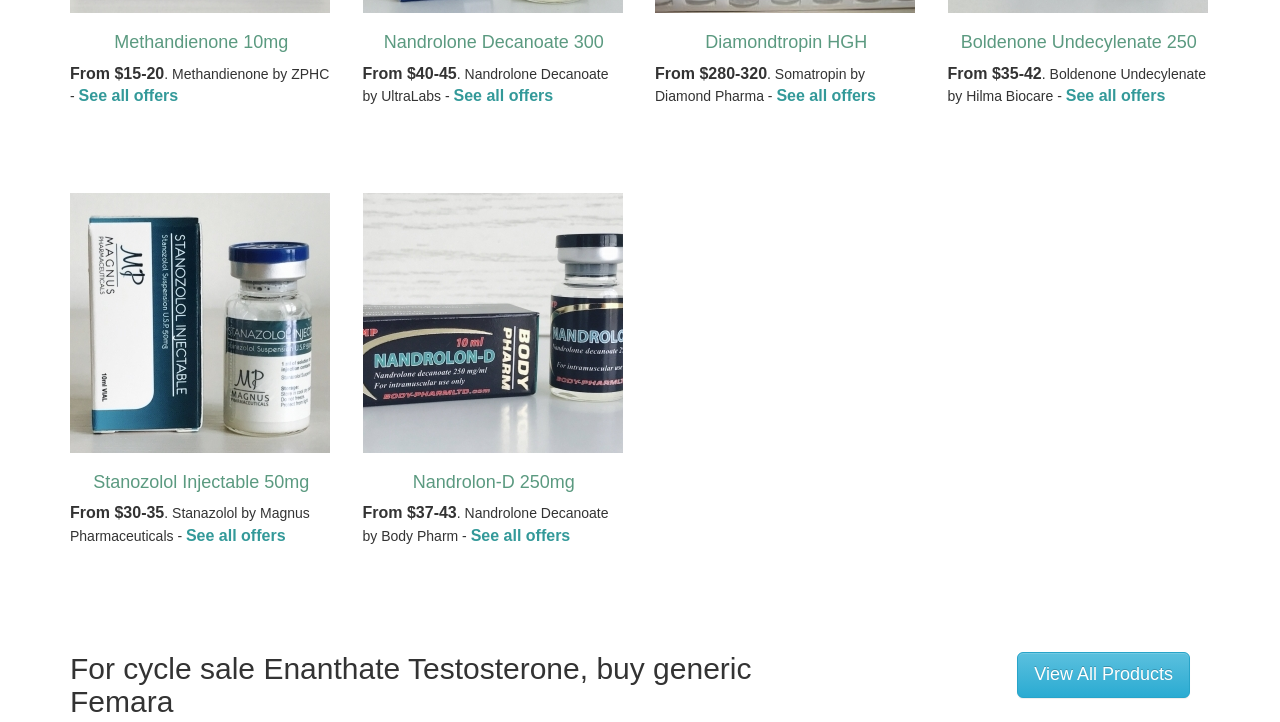Give a concise answer using only one word or phrase for this question:
What is the brand of Nandrolone Decanoate 300?

UltraLabs